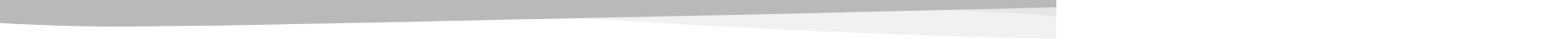Offer an in-depth caption that covers the entire scene depicted in the image.

The image features a subtle and elegantly designed header for the "Google Classroom Cleanup: Archiving and Deleting Classes and Users" help center article. The header's design includes a smooth gradient transition from a lighter shade to a darker one, creating a visually appealing banner that draws attention to the topic at hand. This graphical element serves as an inviting introduction to the content below, which provides essential guidance for educators on managing their Google Classroom effectively. The overall aesthetic aligns seamlessly with Google’s branding, emphasizing a clean, organized, and user-friendly approach to digital classroom management.